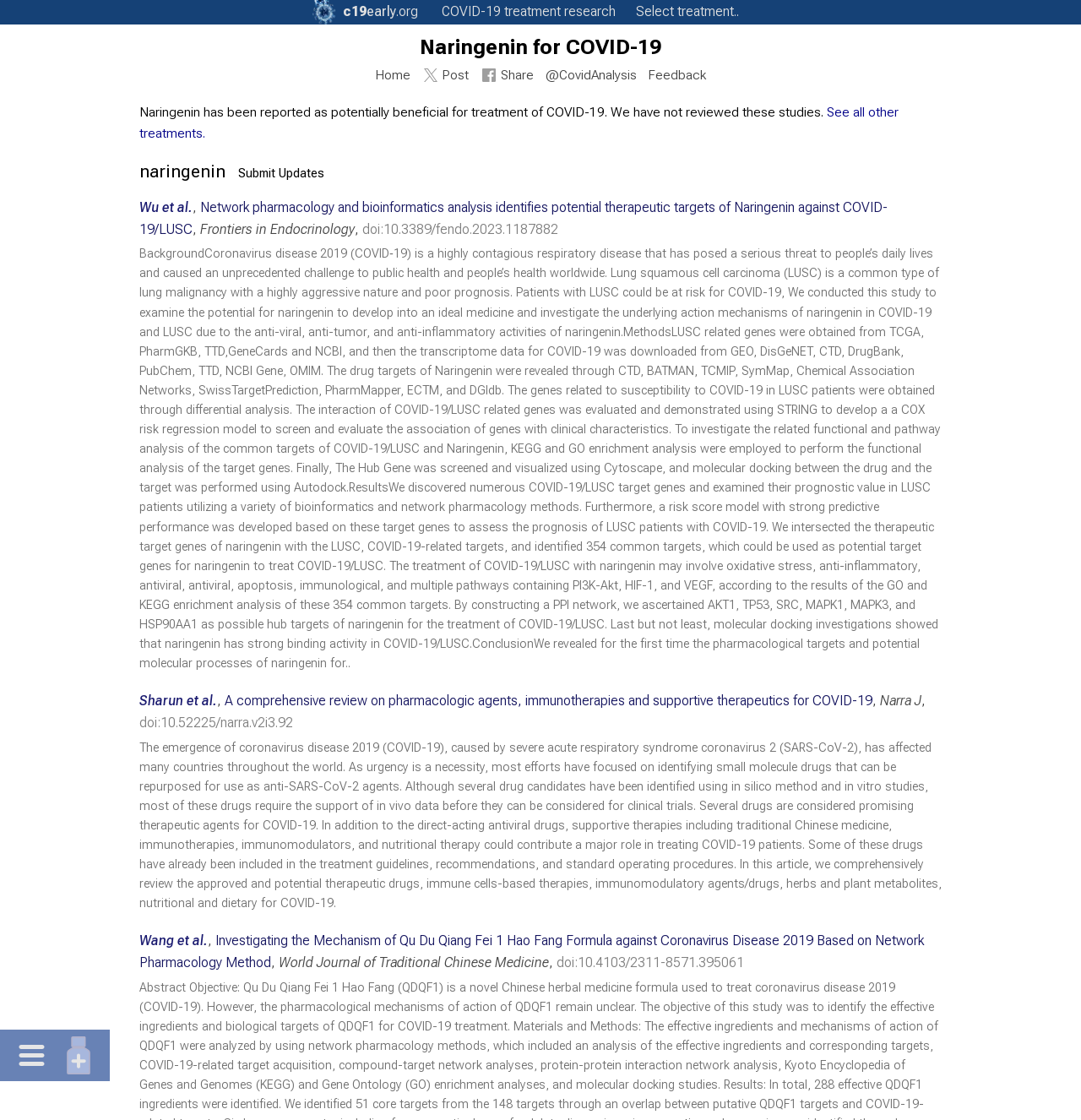Write an extensive caption that covers every aspect of the webpage.

This webpage is about Naringenin, a potential treatment for COVID-19. At the top, there are two small images, followed by a link to "c19early.org" and three static text elements: "COVID-19", "treatment", and "research". Below these, there is a heading "Naringenin for COVID-19" and a link to "Home". 

On the left side, there is a block of text that describes Naringenin as potentially beneficial for treating COVID-19, with a link to "See all other treatments." Below this, there are links to "naringenin" and "Submit Updates". 

The main content of the webpage is divided into three sections, each describing a research study related to Naringenin and COVID-19. The first section, titled "Background", discusses the potential of Naringenin as a treatment for COVID-19 and lung squamous cell carcinoma (LUSC). The second section describes a study that reviewed pharmacologic agents, immunotherapies, and supportive therapeutics for COVID-19. The third section discusses a study that investigated the mechanism of a traditional Chinese medicine formula against COVID-19 using network pharmacology.

Each section has a link to the corresponding research study, and there are several other links and images scattered throughout the webpage. At the top right, there are links to "Post", "Share", and "@CovidAnalysis", as well as a link to "Feedback" at the bottom right.